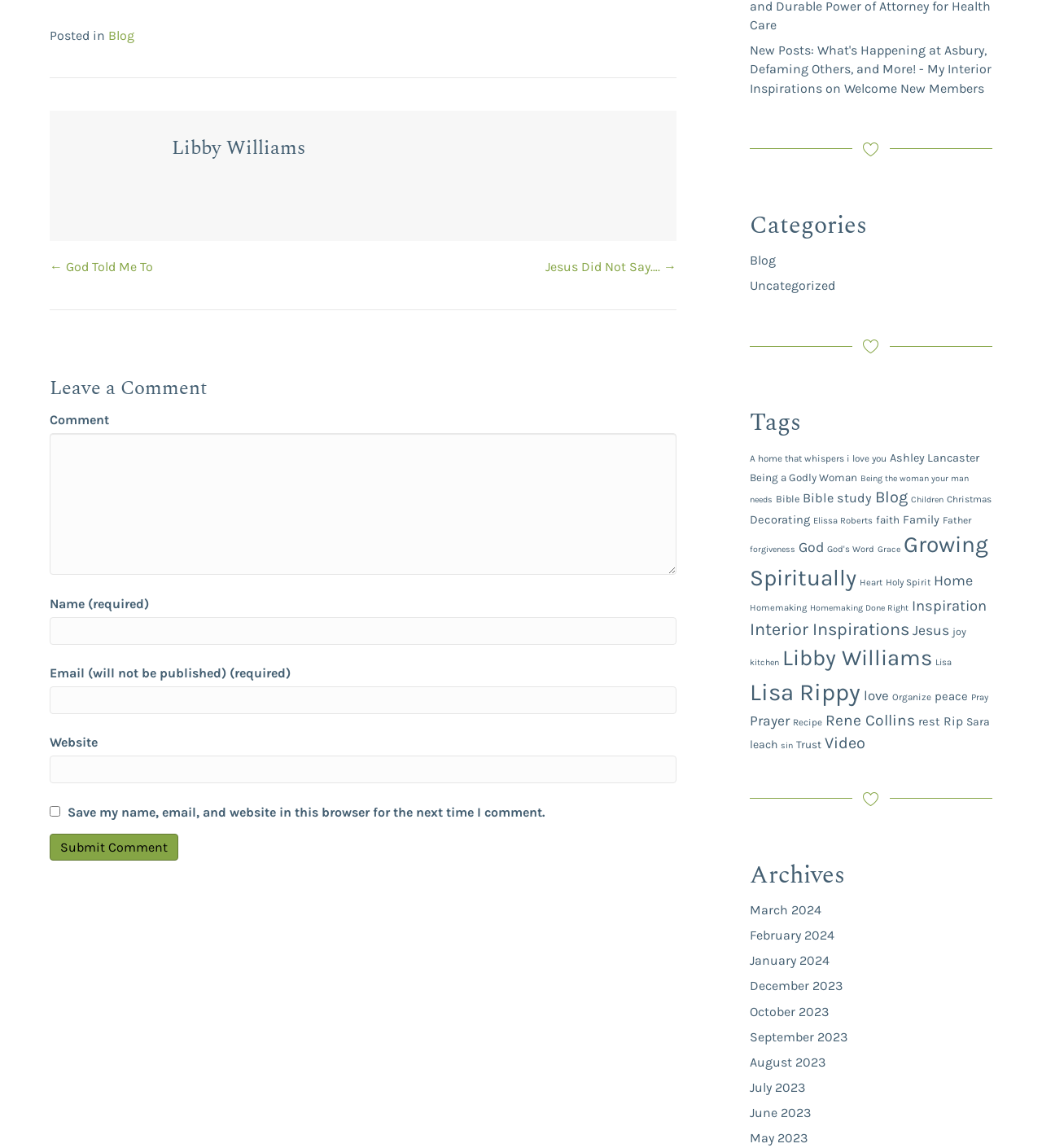What is the author of the current post?
Using the picture, provide a one-word or short phrase answer.

Libby Williams